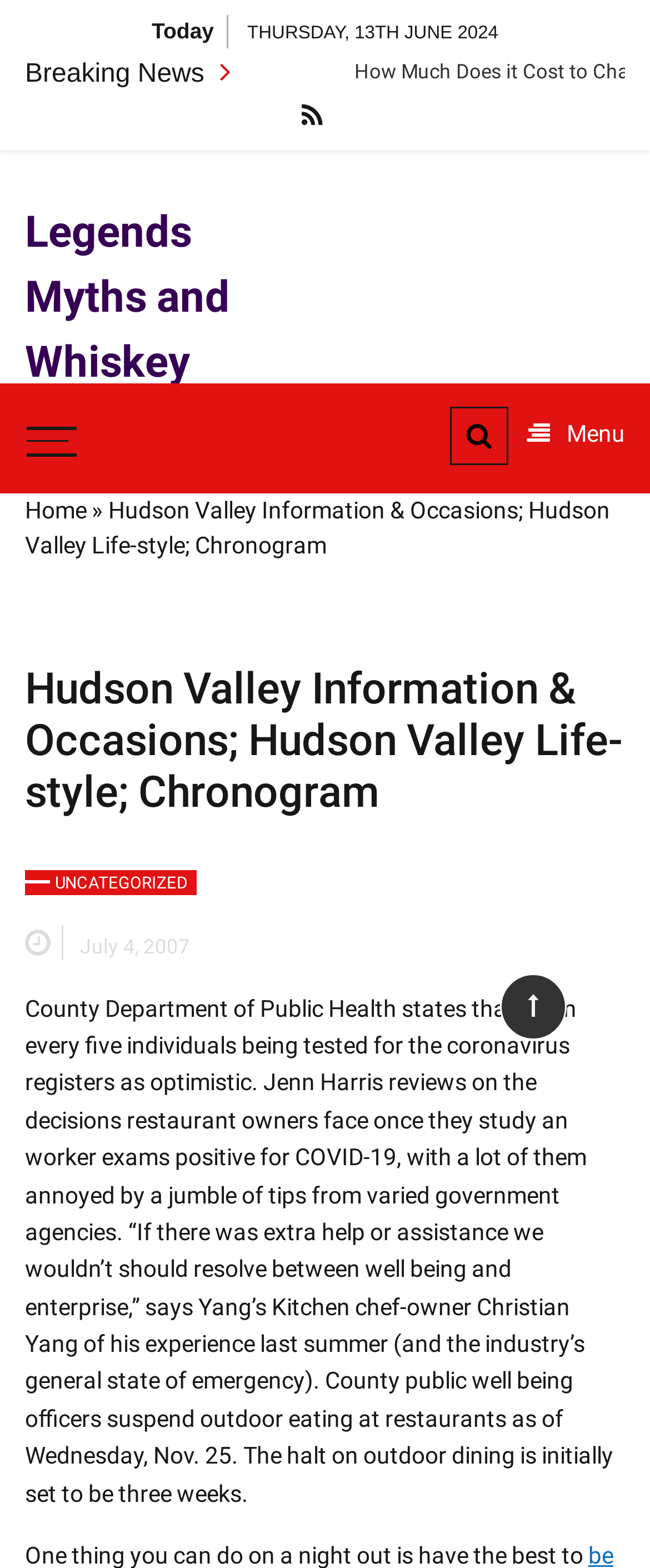Please determine the bounding box coordinates of the element's region to click for the following instruction: "Search for something".

None